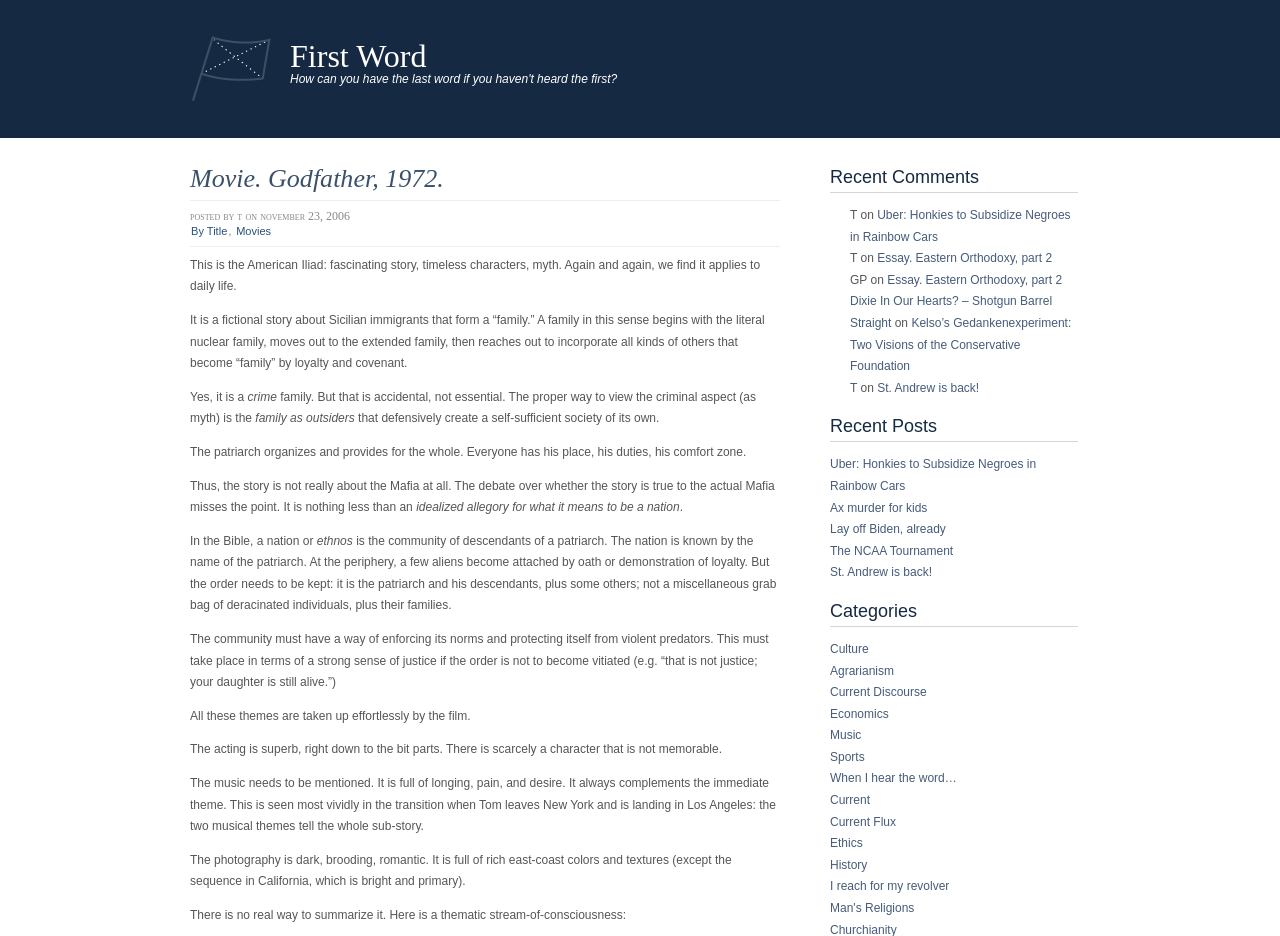Identify the bounding box coordinates for the region of the element that should be clicked to carry out the instruction: "Follow the 'By Title' link". The bounding box coordinates should be four float numbers between 0 and 1, i.e., [left, top, right, bottom].

[0.148, 0.239, 0.178, 0.254]